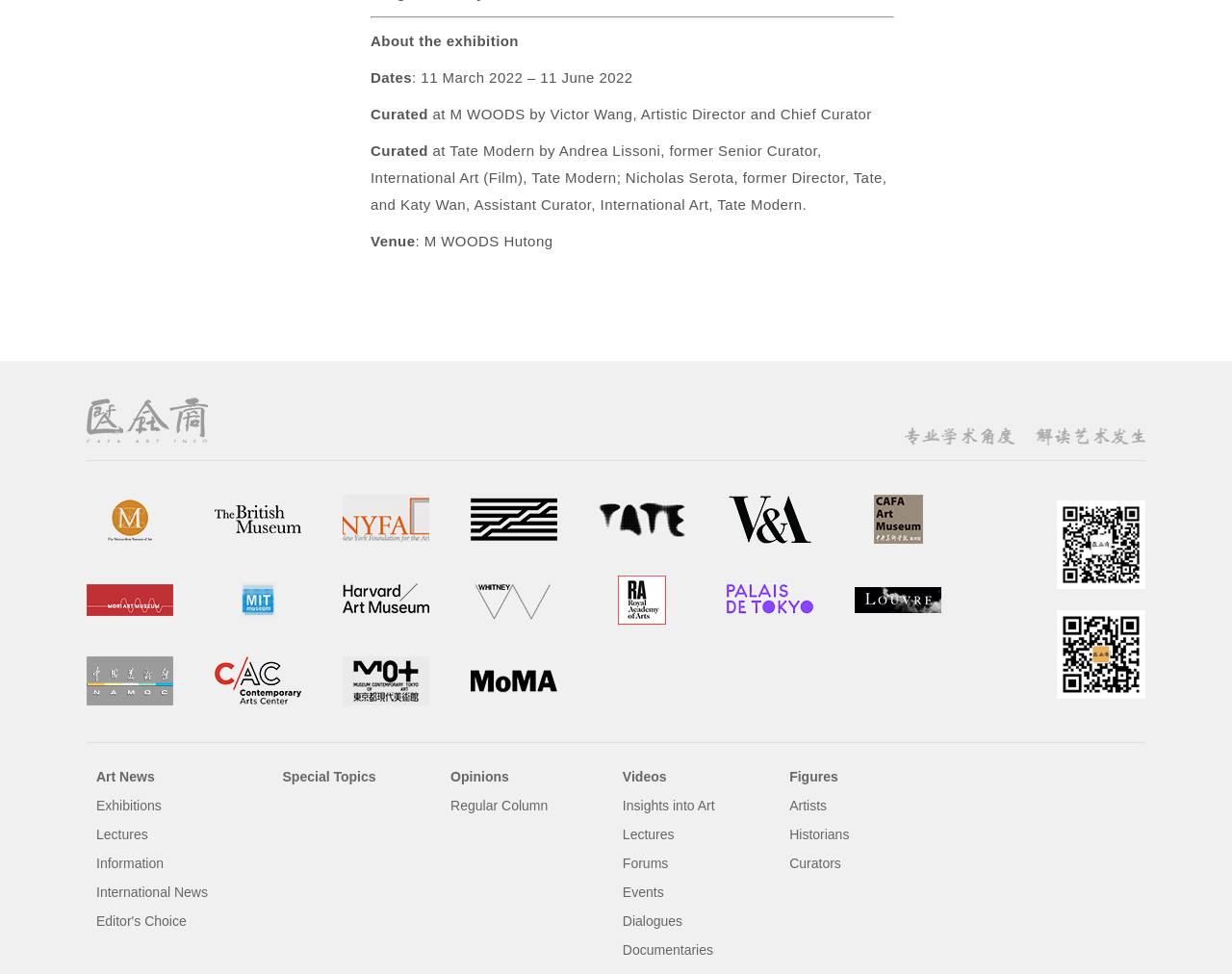Indicate the bounding box coordinates of the element that must be clicked to execute the instruction: "Click the 'Homepage' link". The coordinates should be given as four float numbers between 0 and 1, i.e., [left, top, right, bottom].

[0.07, 0.405, 0.169, 0.455]